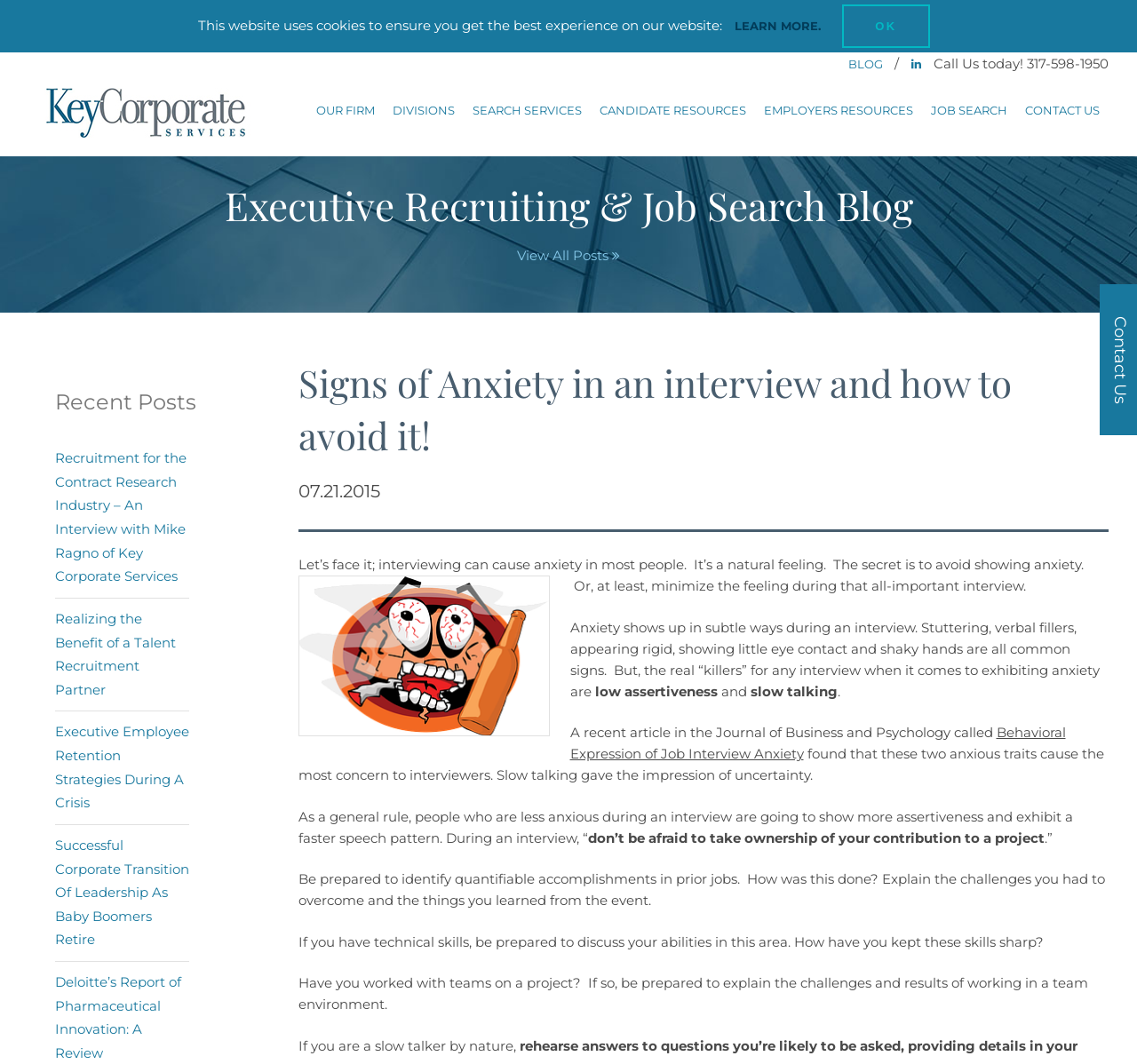What is the date of the blog post?
Use the image to answer the question with a single word or phrase.

07.21.2015